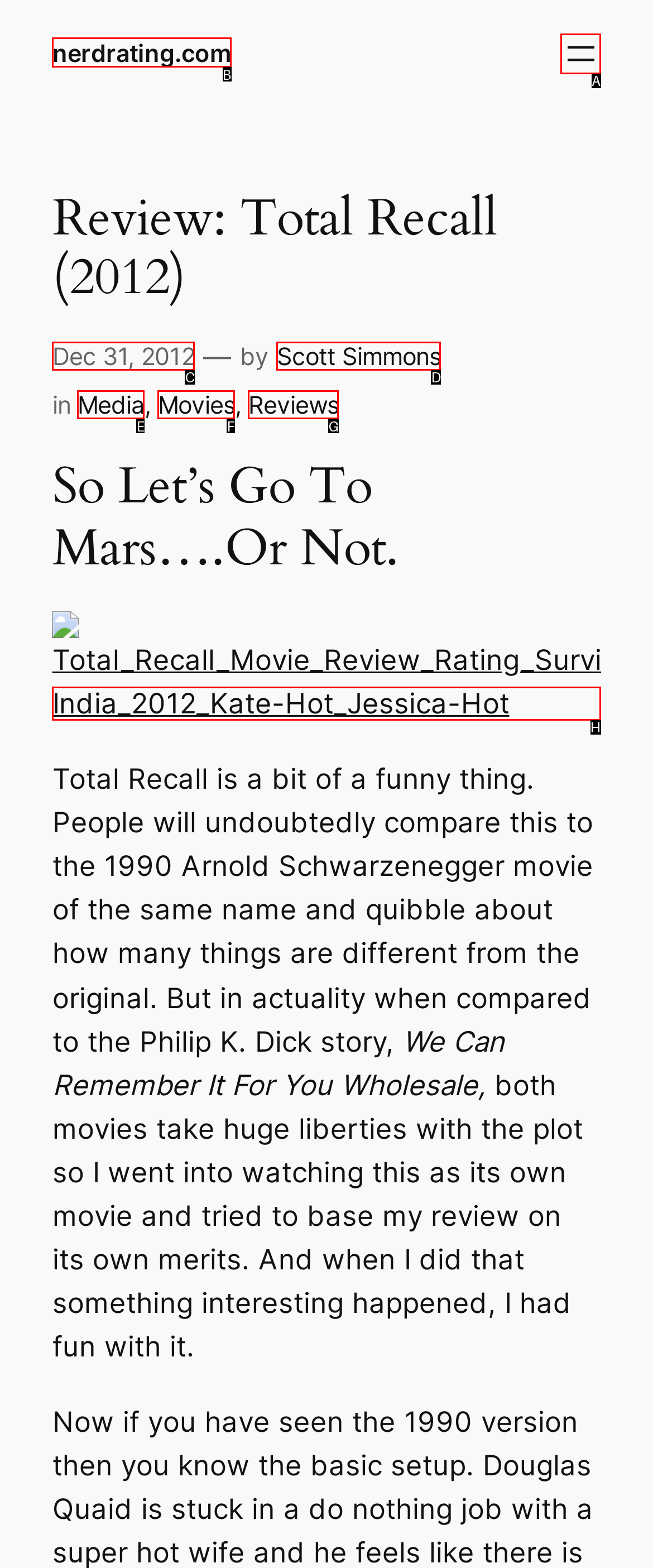What option should I click on to execute the task: Click the 'nerdrating.com' link? Give the letter from the available choices.

B